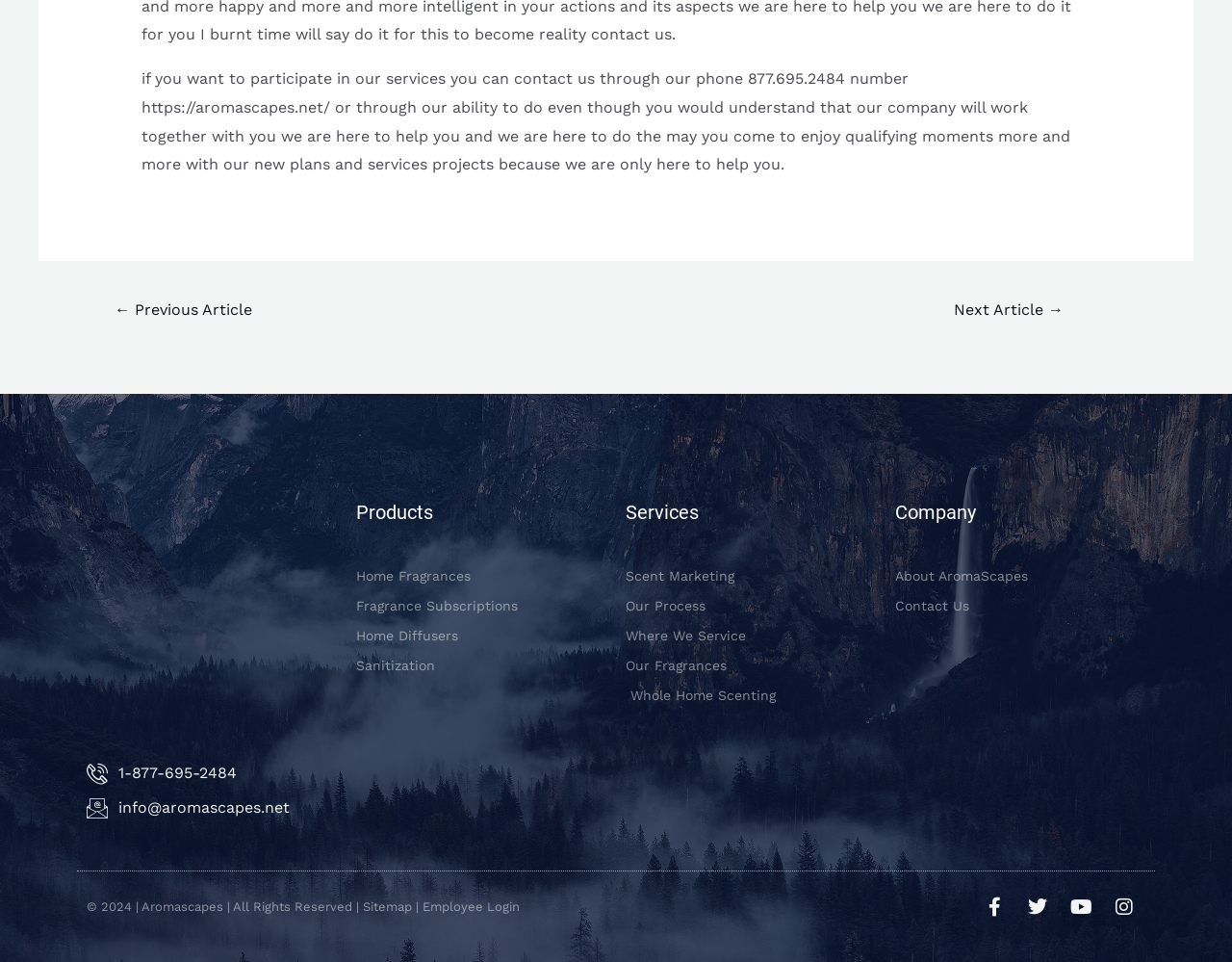What types of products does AromaScapes offer?
Based on the screenshot, answer the question with a single word or phrase.

Home Fragrances, Fragrance Subscriptions, Home Diffusers, Sanitization